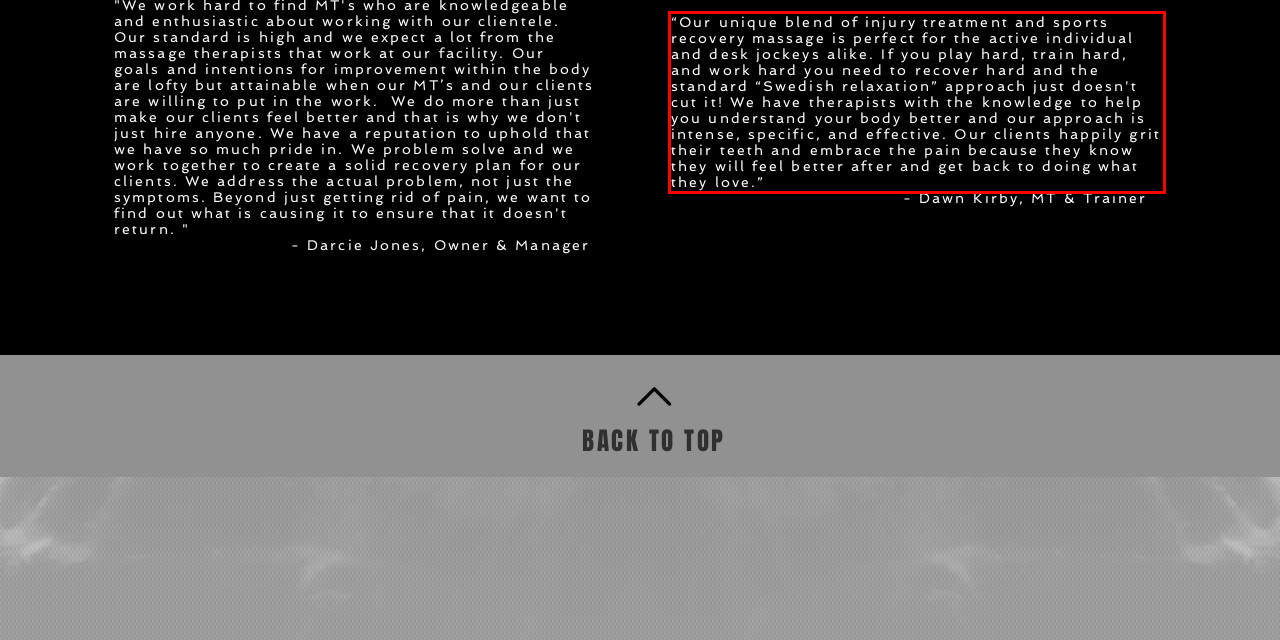Given a screenshot of a webpage, identify the red bounding box and perform OCR to recognize the text within that box.

“Our unique blend of injury treatment and sports recovery massage is perfect for the active individual and desk jockeys alike. If you play hard, train hard, and work hard you need to recover hard and the standard “Swedish relaxation” approach just doesn't cut it! We have therapists with the knowledge to help you understand your body better and our approach is intense, specific, and effective. Our clients happily grit their teeth and embrace the pain because they know they will feel better after and get back to doing what they love.”